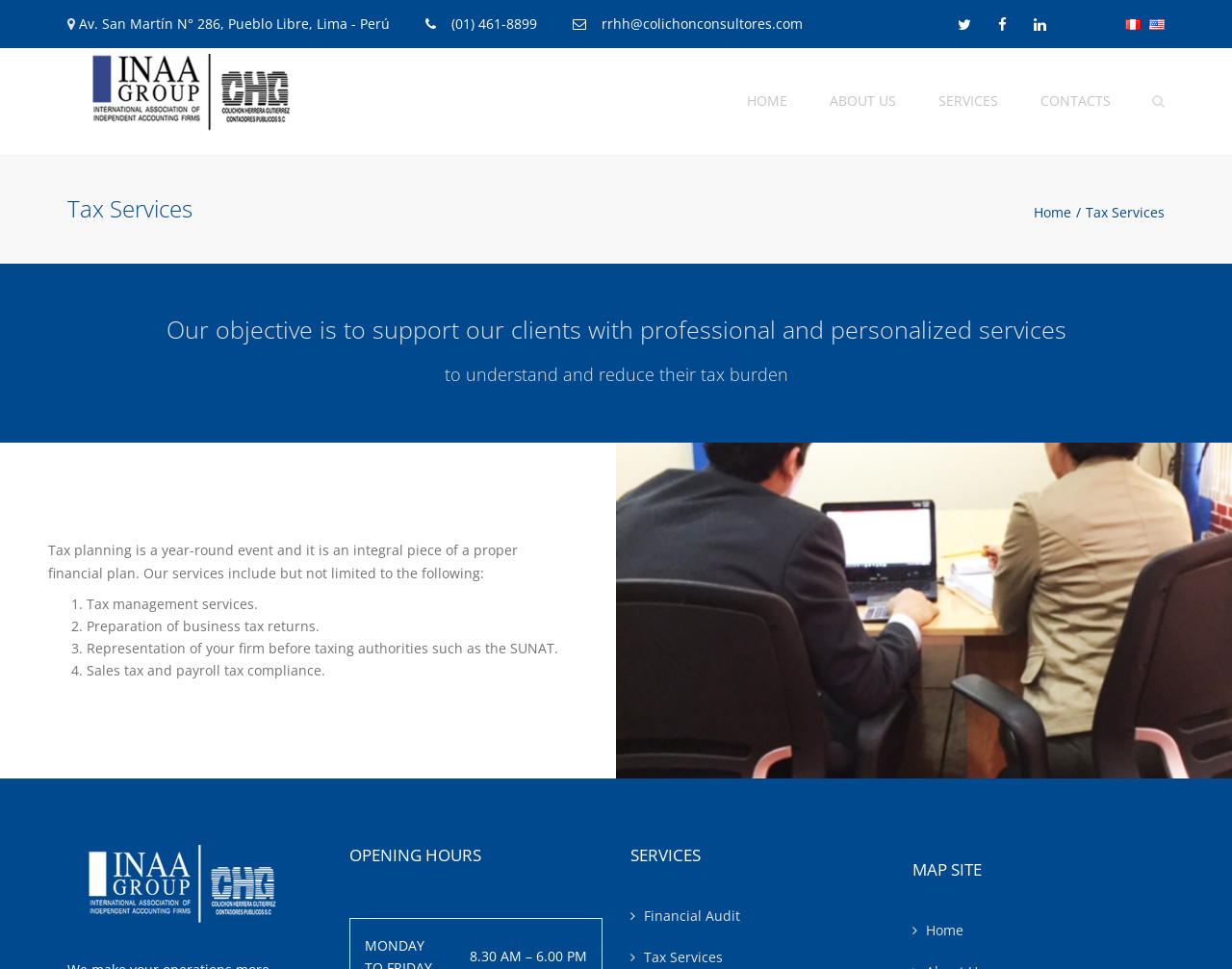Locate the bounding box coordinates of the clickable area needed to fulfill the instruction: "Contact us".

[0.837, 0.084, 0.909, 0.126]